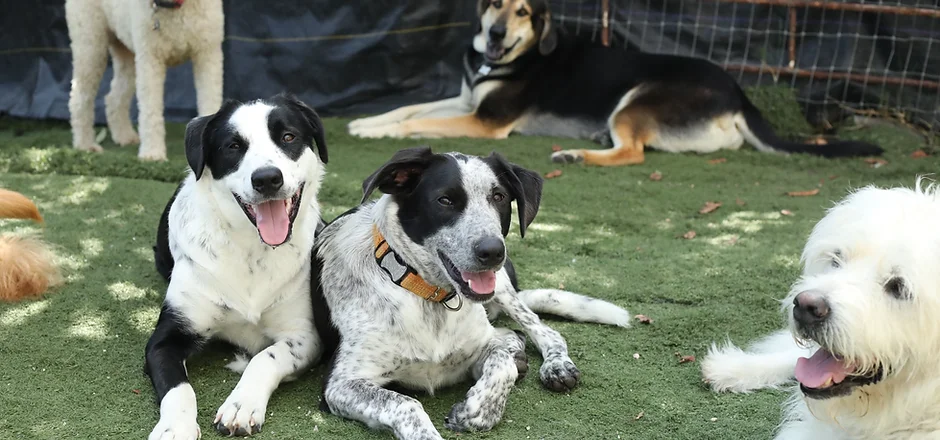Explain what the image portrays in a detailed manner.

In this heartwarming scene, a group of joyful dogs relaxes on a grassy area, exuding a sense of camaraderie and playfulness. The two dogs in the foreground are particularly striking; one is a black and white dog with a cheerful expression and a pink tongue, while the other, sporting spots, has a friendly demeanor. They lie comfortably side by side, suggesting a bond of friendship and comfort. 

Behind them, additional dogs playfully lounge, including a golden retriever and a black-and-tan dog, adding to the lively and social atmosphere. The soft, sunlit surroundings enhance the feeling of warmth and happiness, reflecting the idea that dogs thrive in structured, supportive environments where they can enjoy each other's company. This image embodies the essence of companionship and the joy that dogs bring to our lives, emphasizing the importance of clear communication and consistent guidance in their training and interactions.